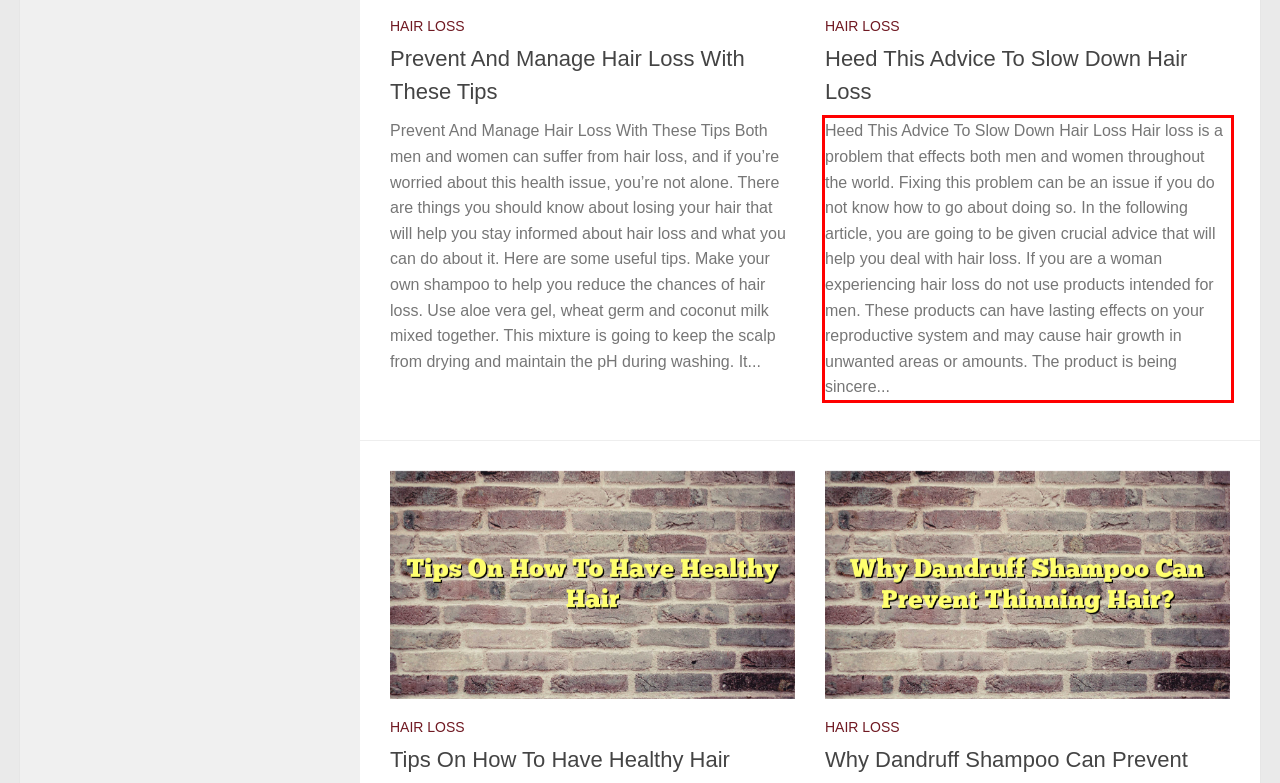You are looking at a screenshot of a webpage with a red rectangle bounding box. Use OCR to identify and extract the text content found inside this red bounding box.

Heed This Advice To Slow Down Hair Loss Hair loss is a problem that effects both men and women throughout the world. Fixing this problem can be an issue if you do not know how to go about doing so. In the following article, you are going to be given crucial advice that will help you deal with hair loss. If you are a woman experiencing hair loss do not use products intended for men. These products can have lasting effects on your reproductive system and may cause hair growth in unwanted areas or amounts. The product is being sincere...